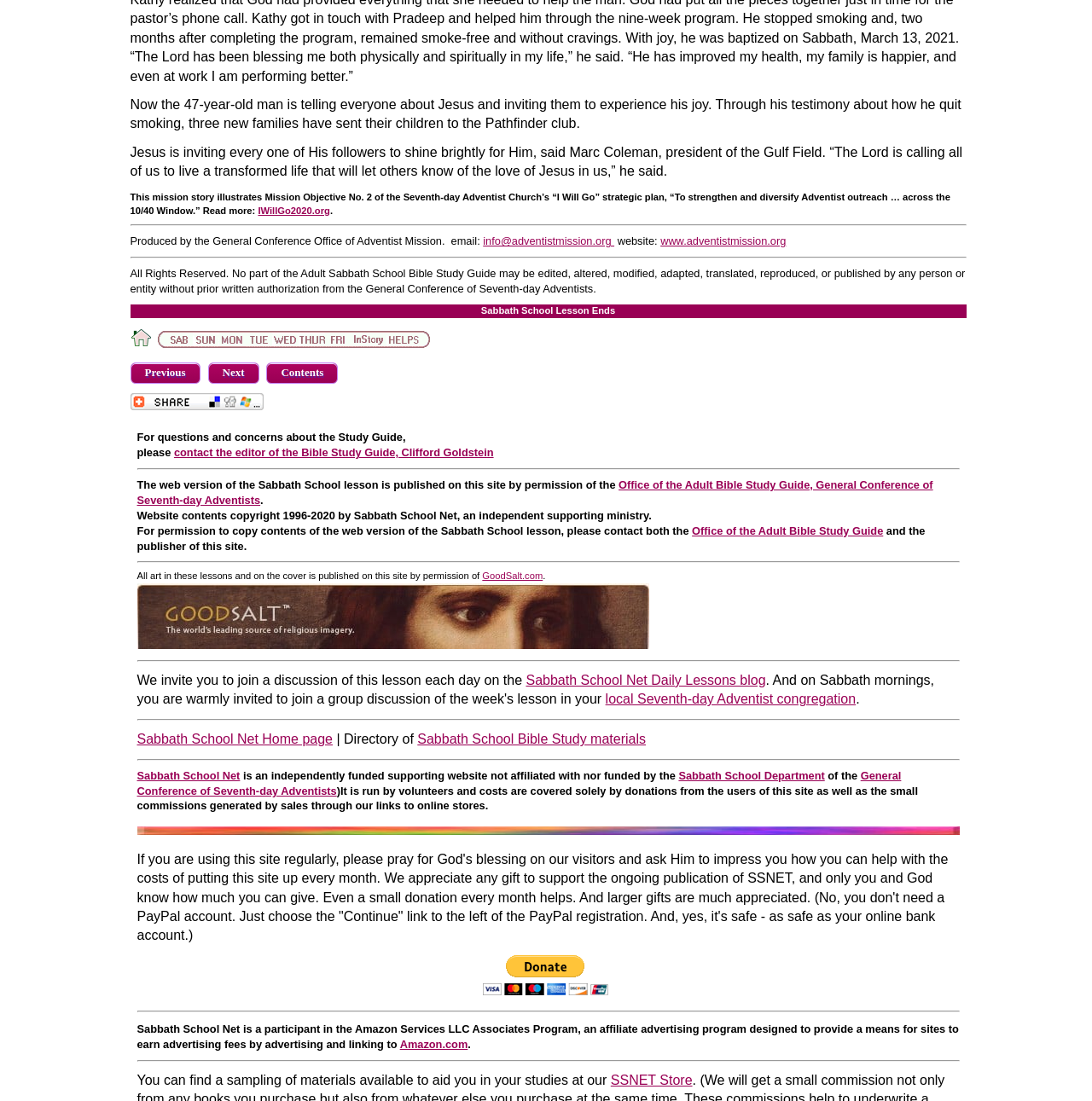Provide a short, one-word or phrase answer to the question below:
What is the name of the organization mentioned in the webpage?

Seventh-day Adventist Church